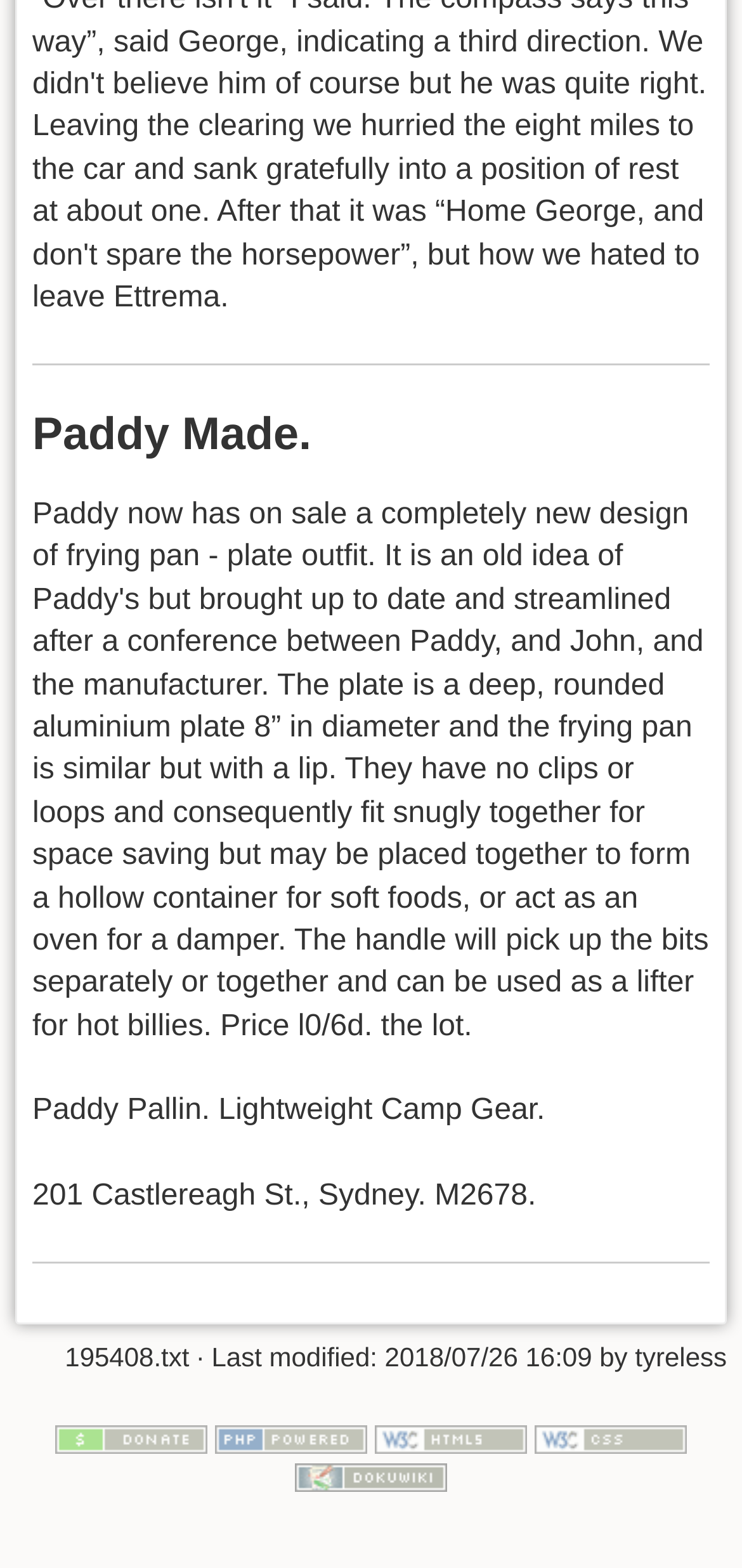What is the last modified date of the webpage?
Please respond to the question with a detailed and informative answer.

The last modified date can be found in the StaticText element with the text '· Last modified: 2018/07/26 16:09 by' which is located at the bottom of the webpage.